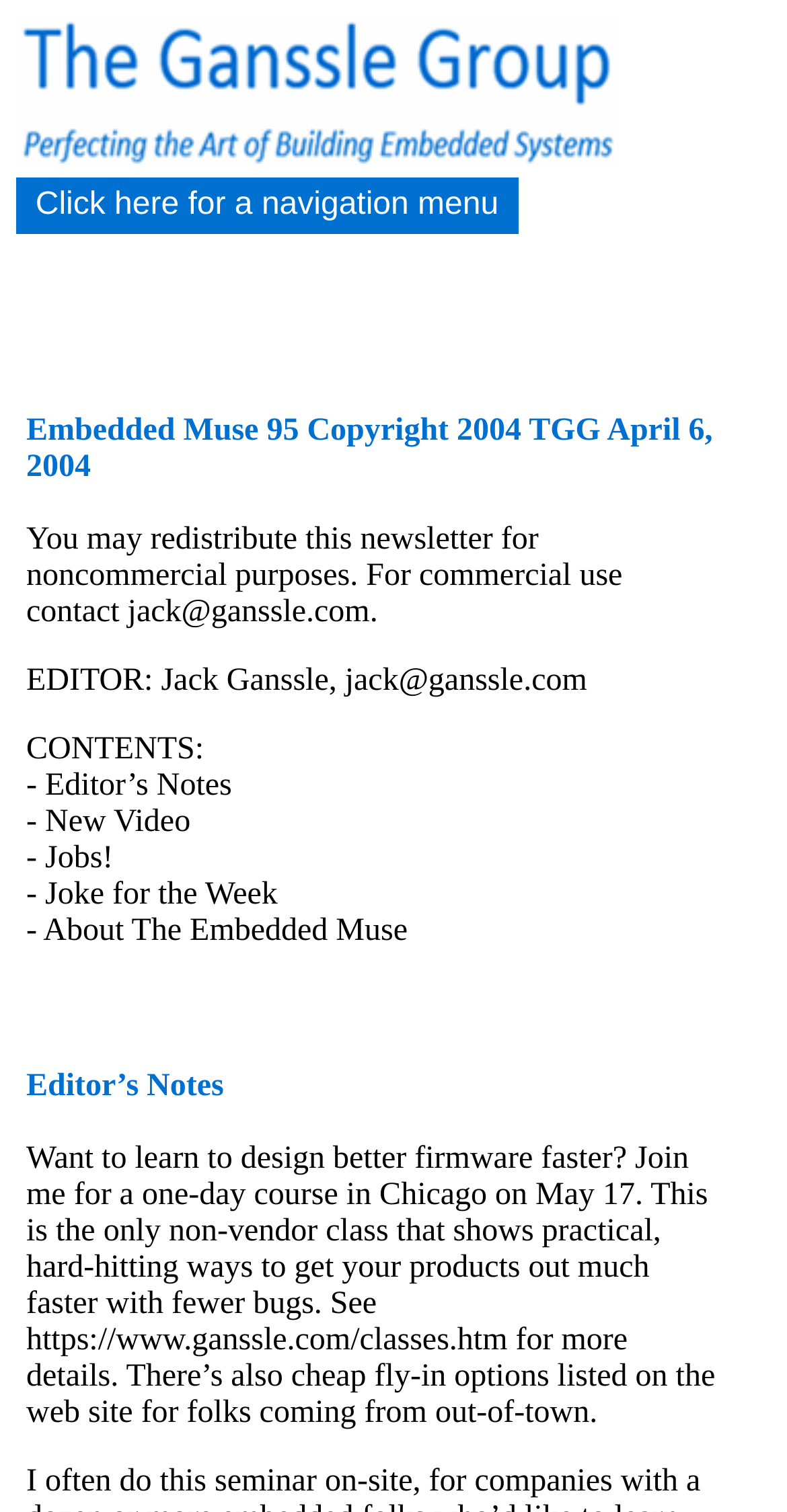What is the name of the newsletter?
Please craft a detailed and exhaustive response to the question.

The name of the newsletter can be found in the heading element at the top of the webpage, which reads 'Embedded Muse 95 Copyright 2004 TGG April 6, 2004'.